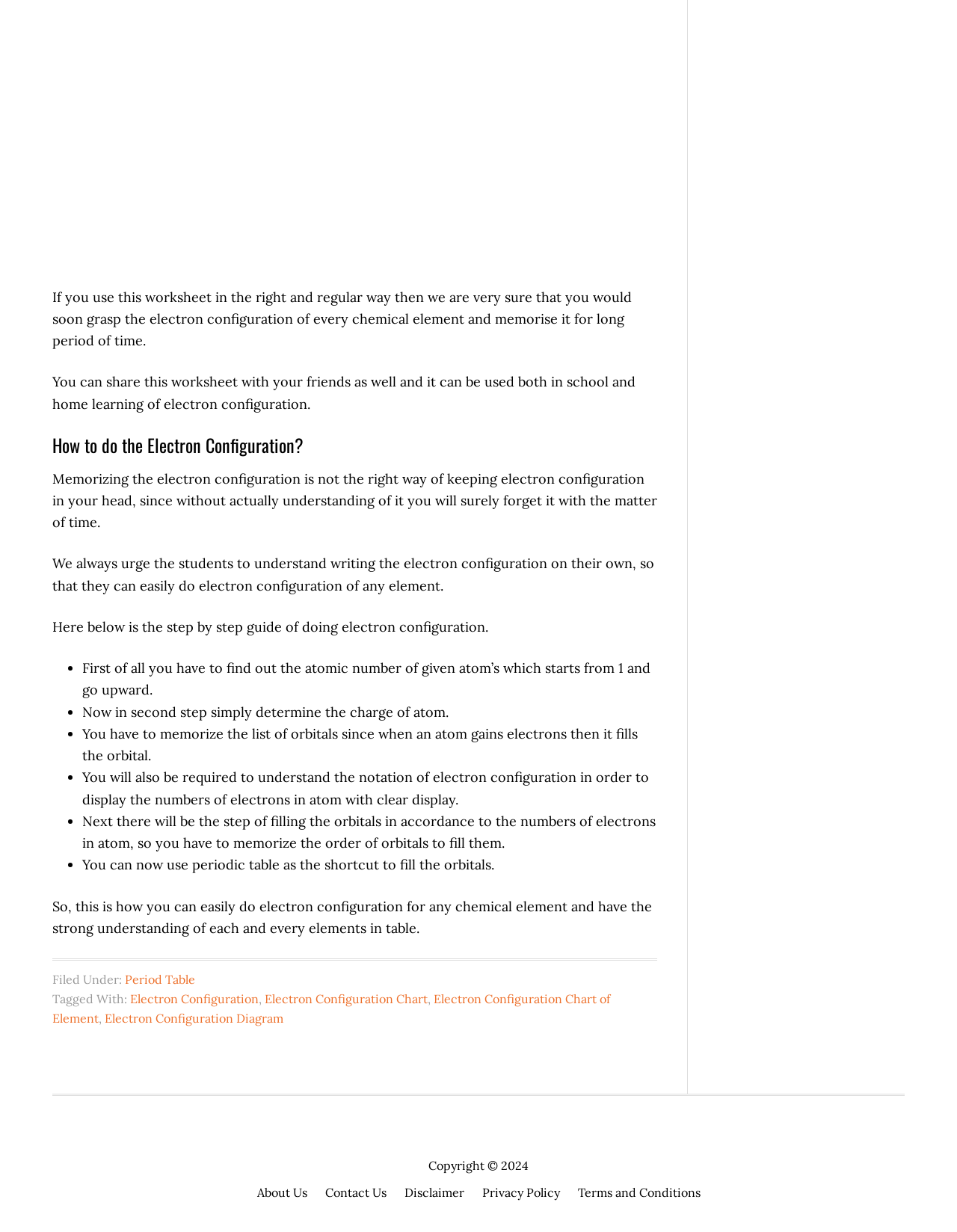Please locate the bounding box coordinates of the element that needs to be clicked to achieve the following instruction: "Click on 'Period Table'". The coordinates should be four float numbers between 0 and 1, i.e., [left, top, right, bottom].

[0.13, 0.789, 0.204, 0.801]